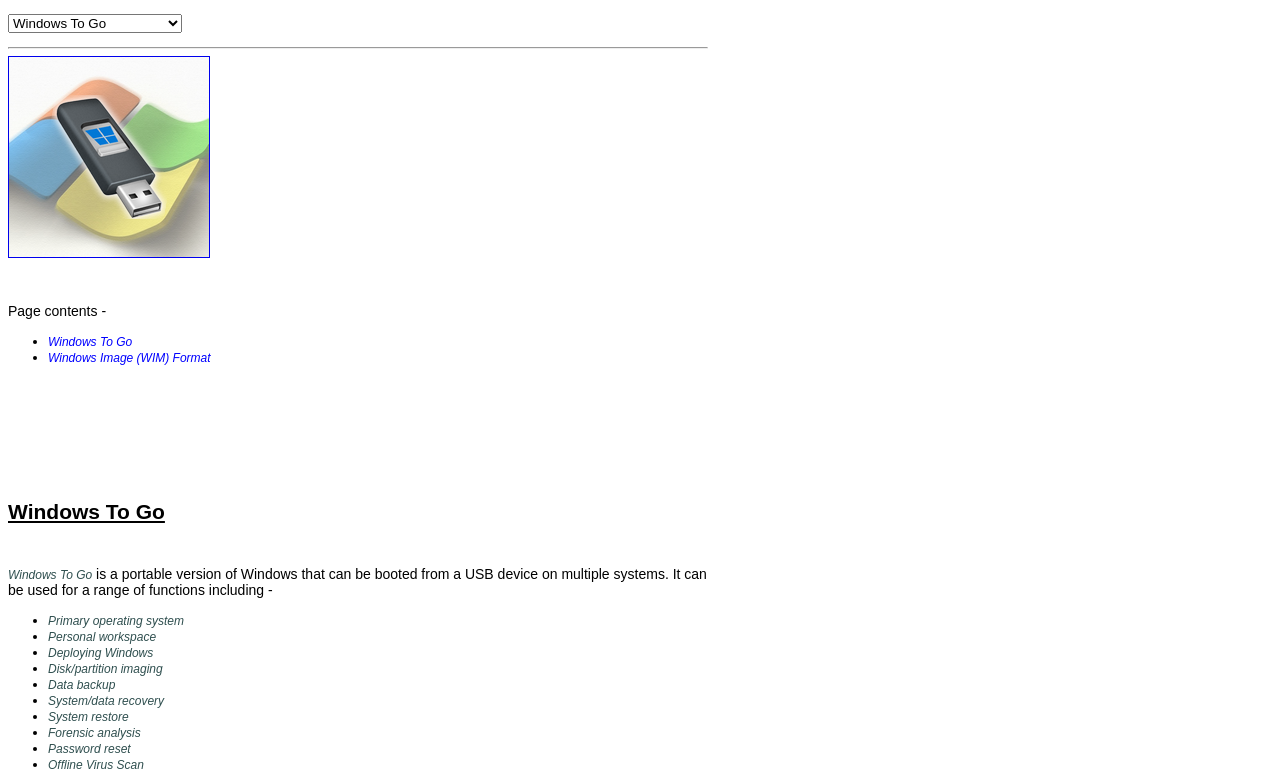What are the functions of Windows To Go?
Based on the screenshot, provide your answer in one word or phrase.

Multiple functions